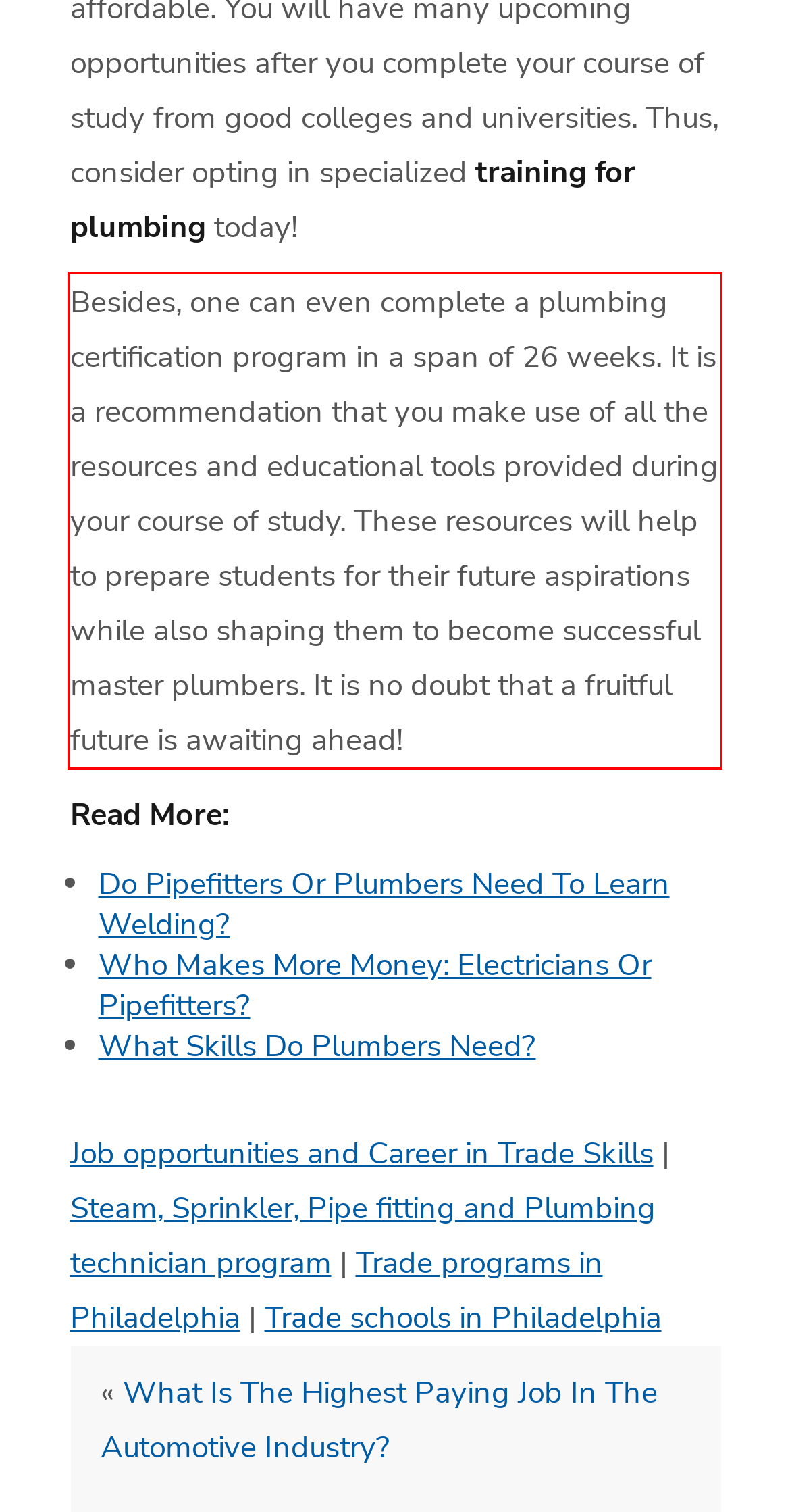Given a screenshot of a webpage, locate the red bounding box and extract the text it encloses.

Besides, one can even complete a plumbing certification program in a span of 26 weeks. It is a recommendation that you make use of all the resources and educational tools provided during your course of study. These resources will help to prepare students for their future aspirations while also shaping them to become successful master plumbers. It is no doubt that a fruitful future is awaiting ahead!